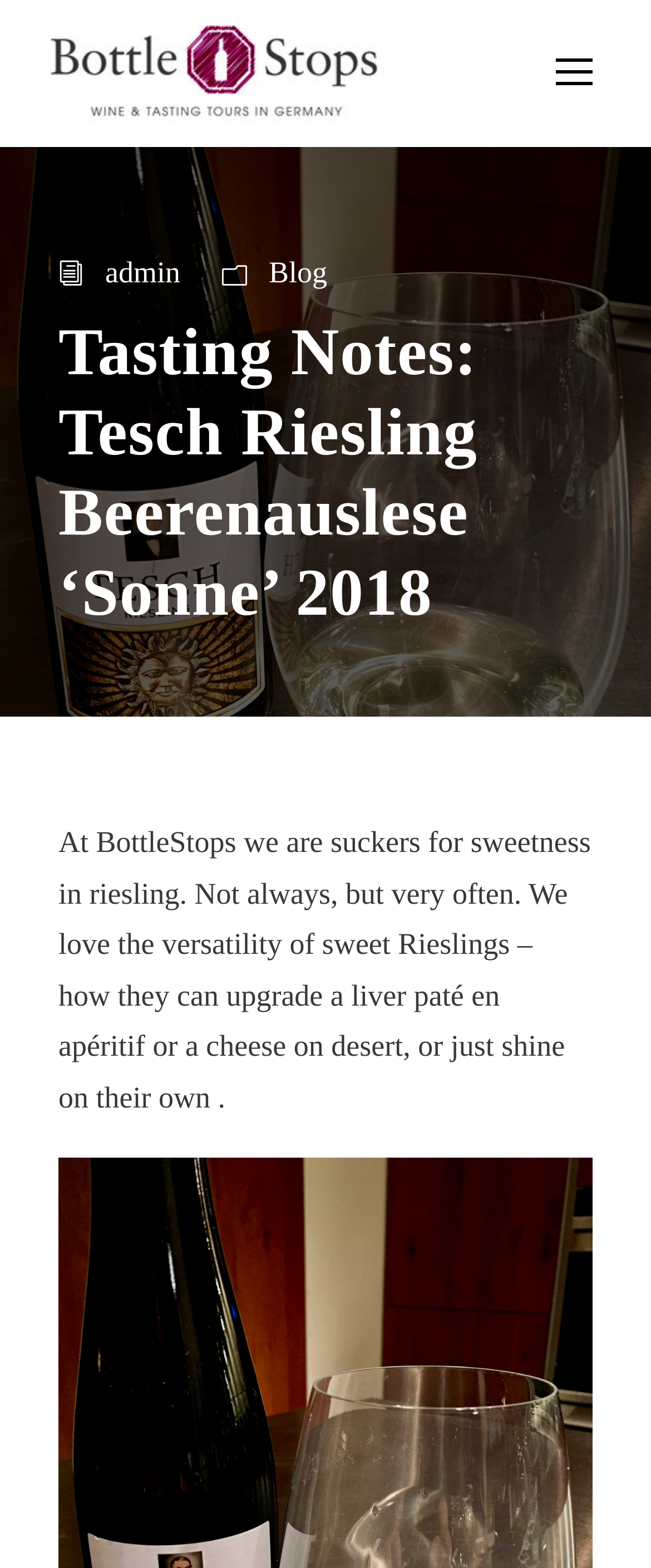Identify the main title of the webpage and generate its text content.

Tasting Notes: Tesch Riesling Beerenauslese ‘Sonne’ 2018